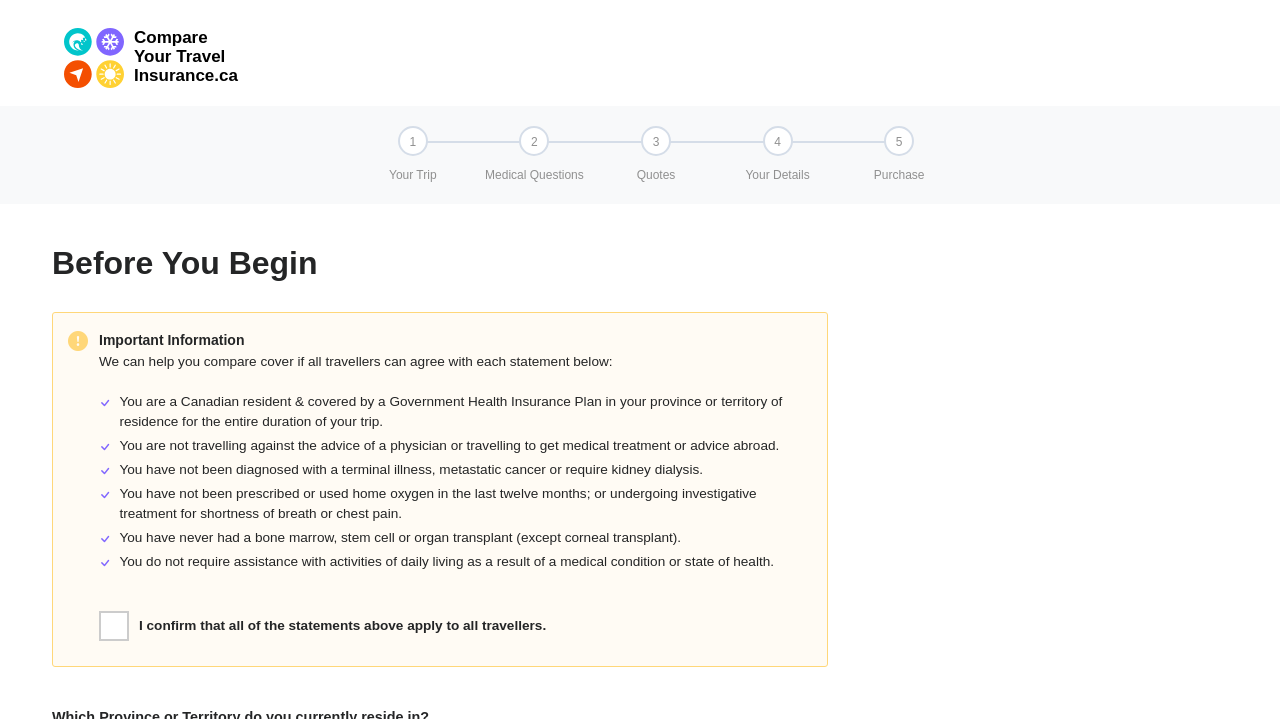What is the logo image located at the top left corner of the webpage? Analyze the screenshot and reply with just one word or a short phrase.

Insurance.ca logo